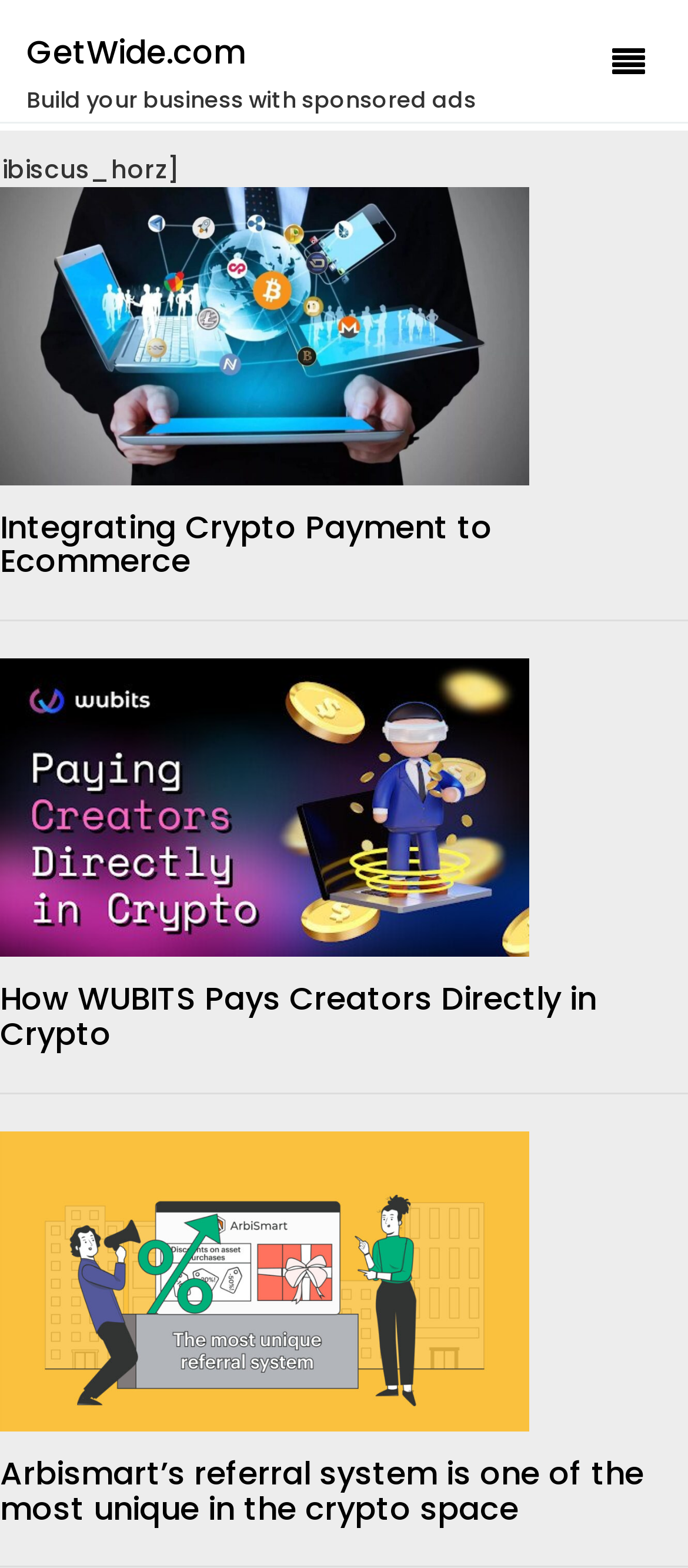Determine the bounding box coordinates for the HTML element mentioned in the following description: "Menu". The coordinates should be a list of four floats ranging from 0 to 1, represented as [left, top, right, bottom].

None